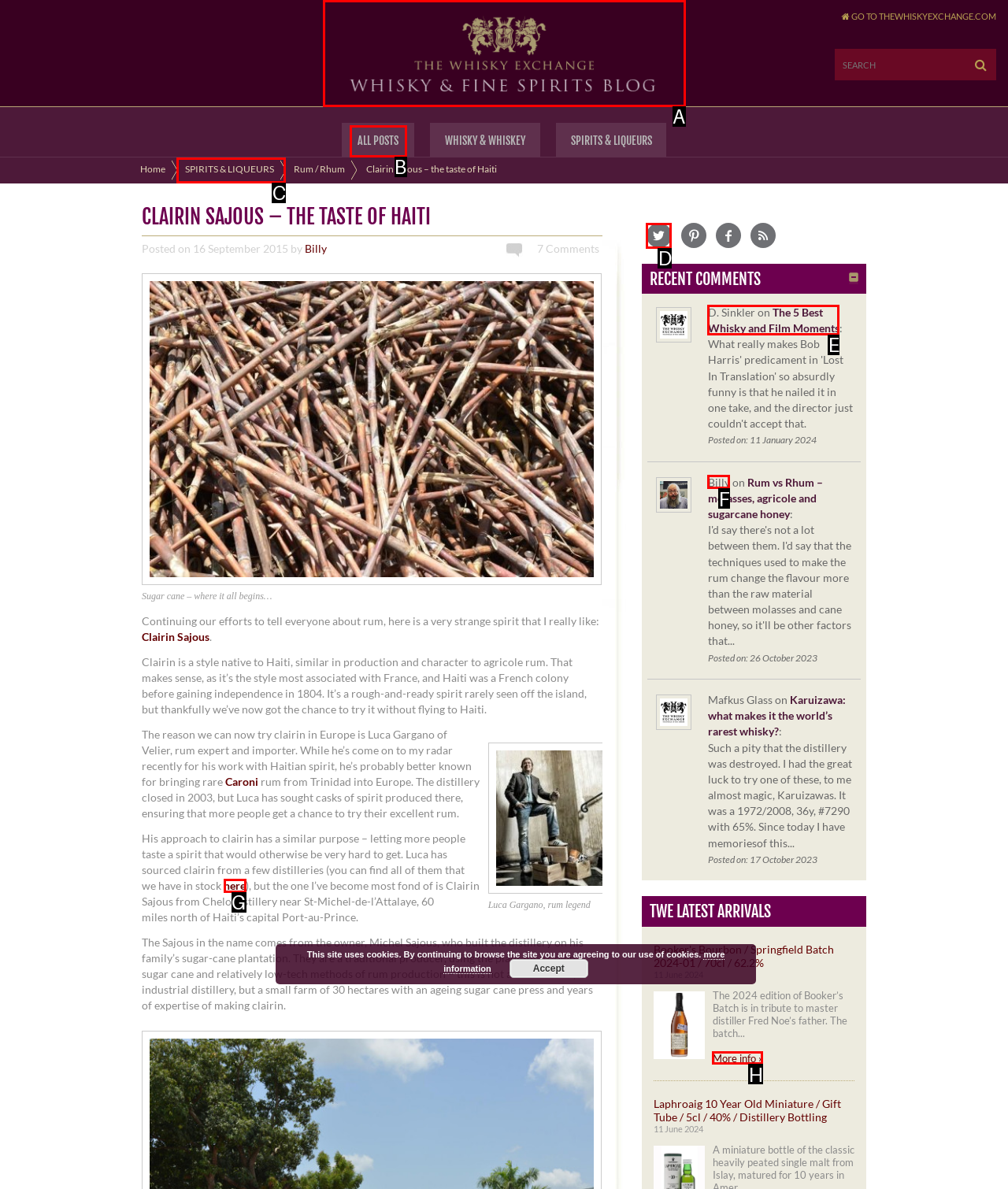Select the HTML element that fits the following description: title="The Whisky Exchange Whisky Blog"
Provide the letter of the matching option.

A